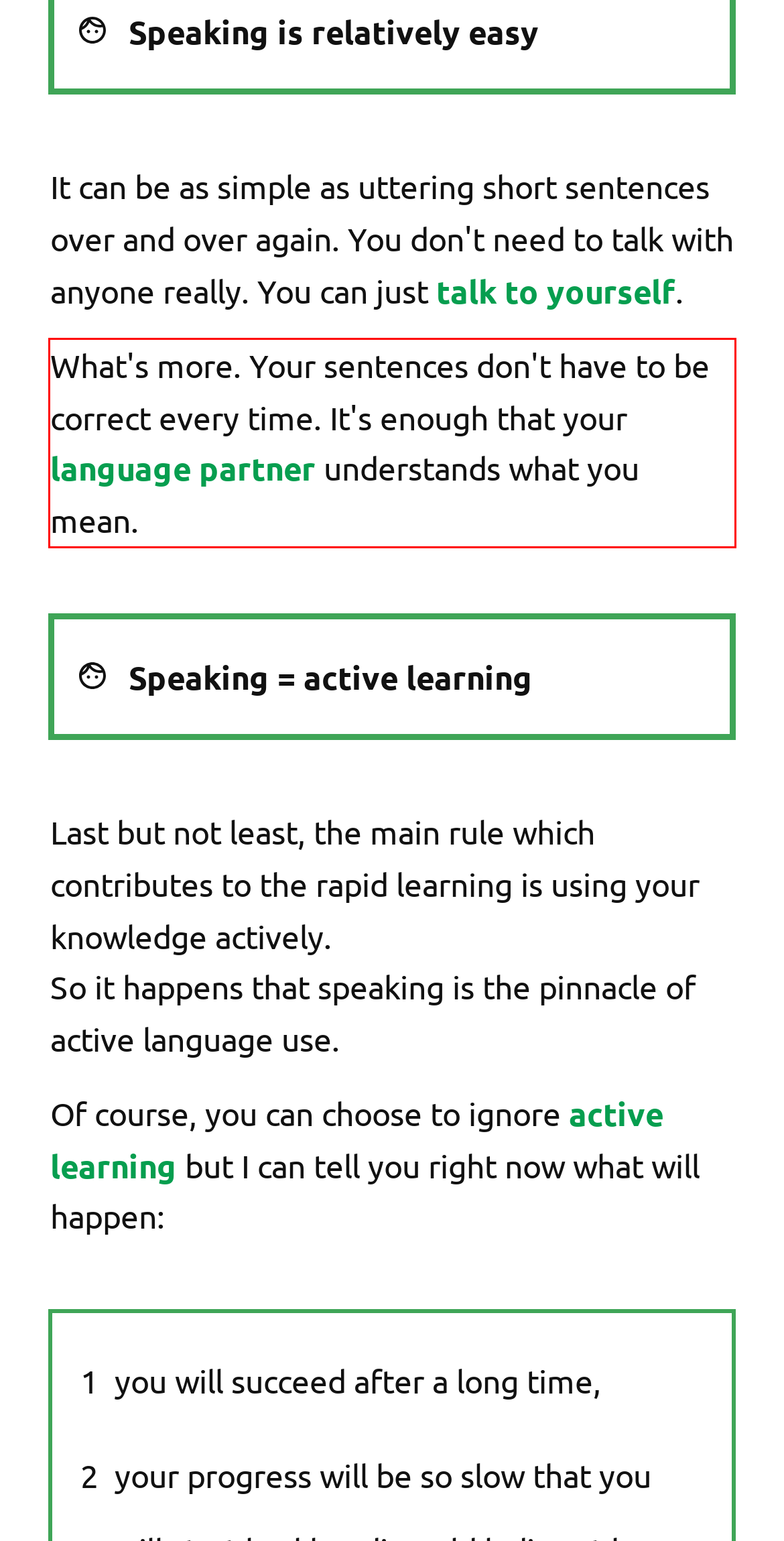With the given screenshot of a webpage, locate the red rectangle bounding box and extract the text content using OCR.

What's more. Your sentences don't have to be correct every time. It's enough that your language partner understands what you mean.